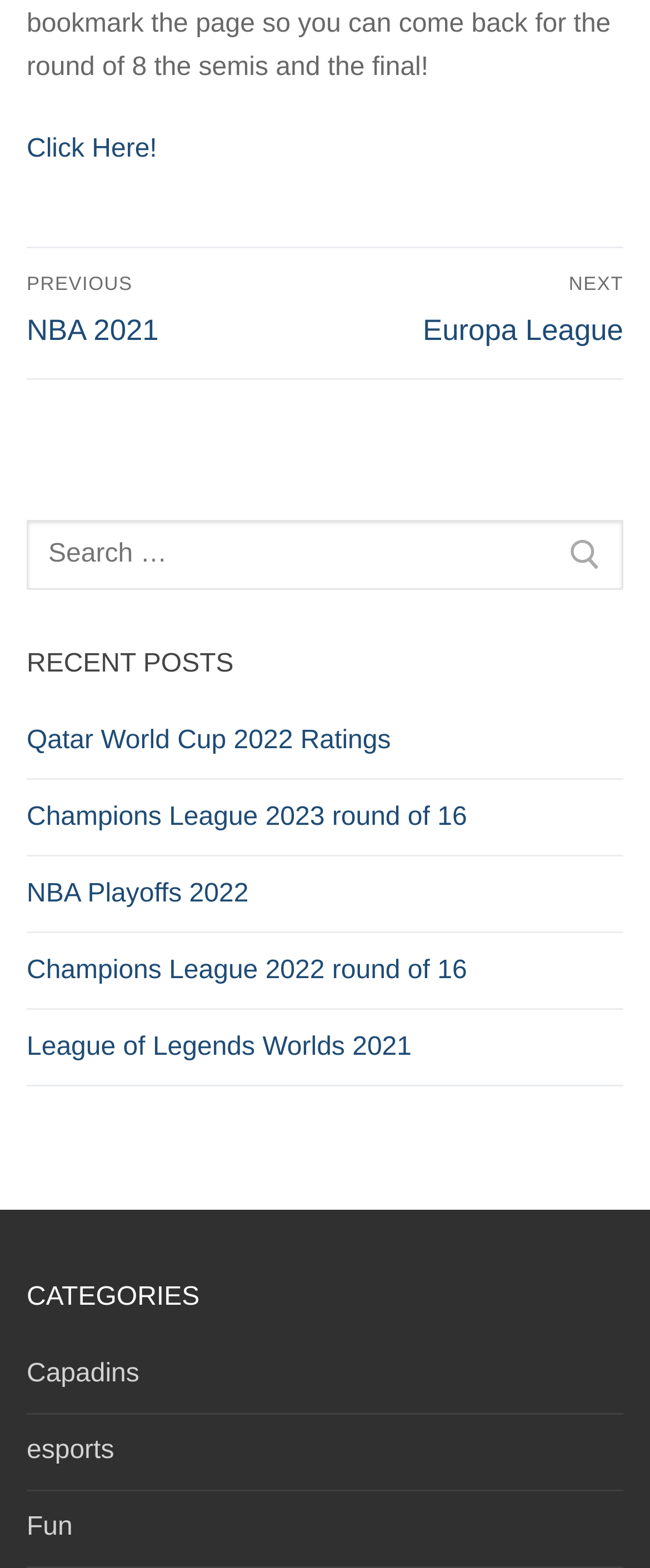Using the information in the image, could you please answer the following question in detail:
How many categories are listed?

I counted the number of categories under the 'CATEGORIES' heading, which are 'Capadins', 'esports', and 'Fun', so there are 3 categories listed.